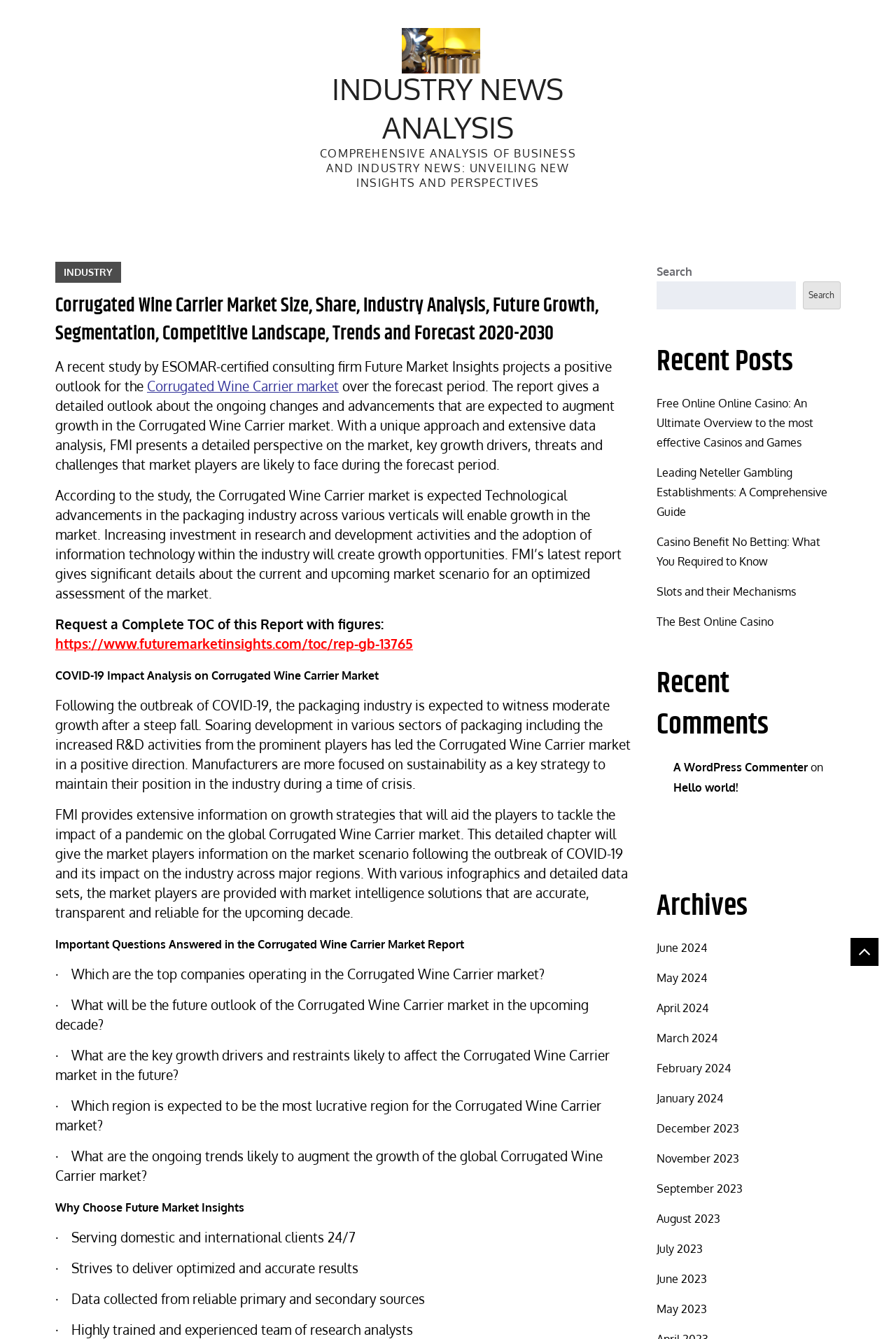Determine the bounding box coordinates for the area you should click to complete the following instruction: "Search for something".

[0.733, 0.21, 0.888, 0.231]